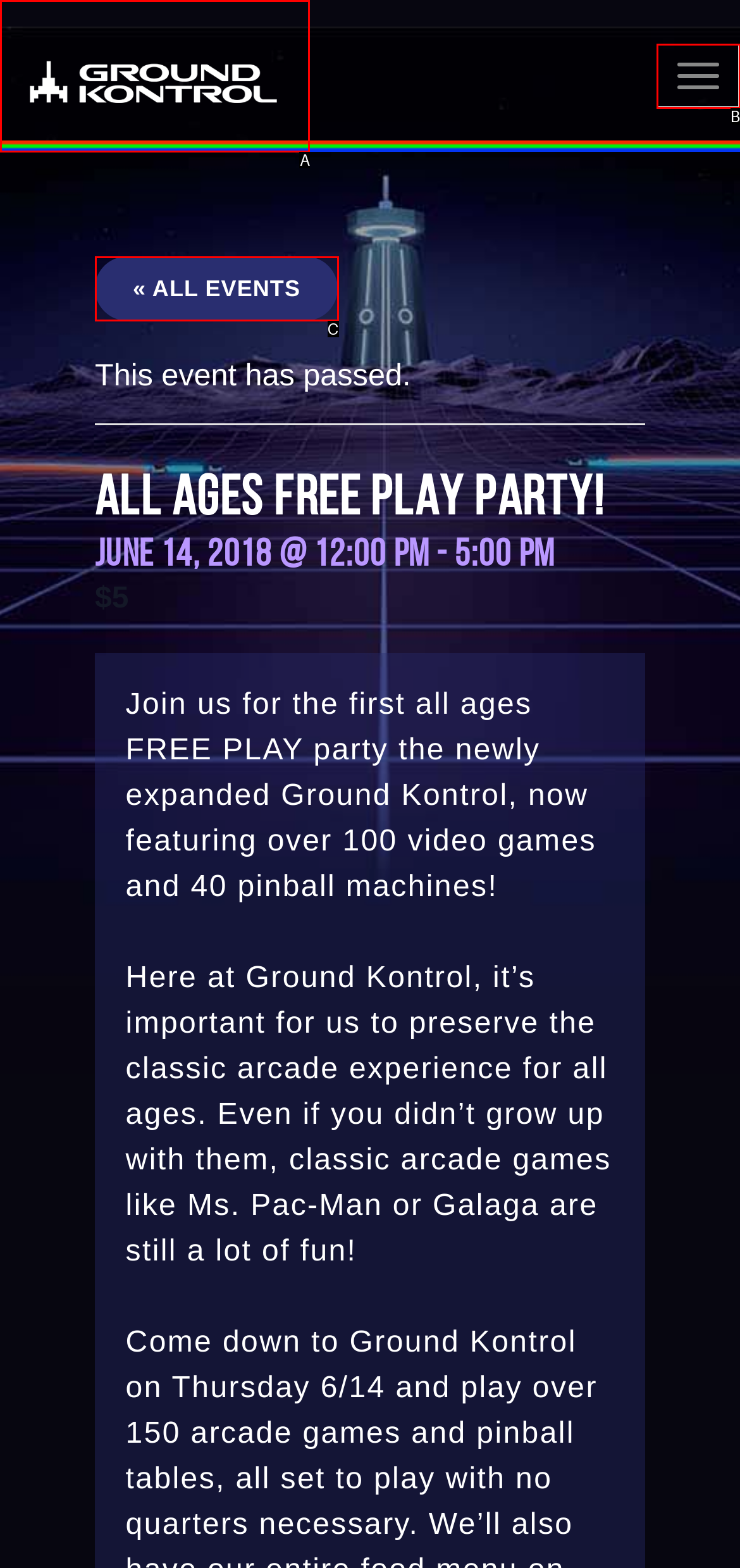Identify the option that best fits this description: Toggle navigation
Answer with the appropriate letter directly.

B